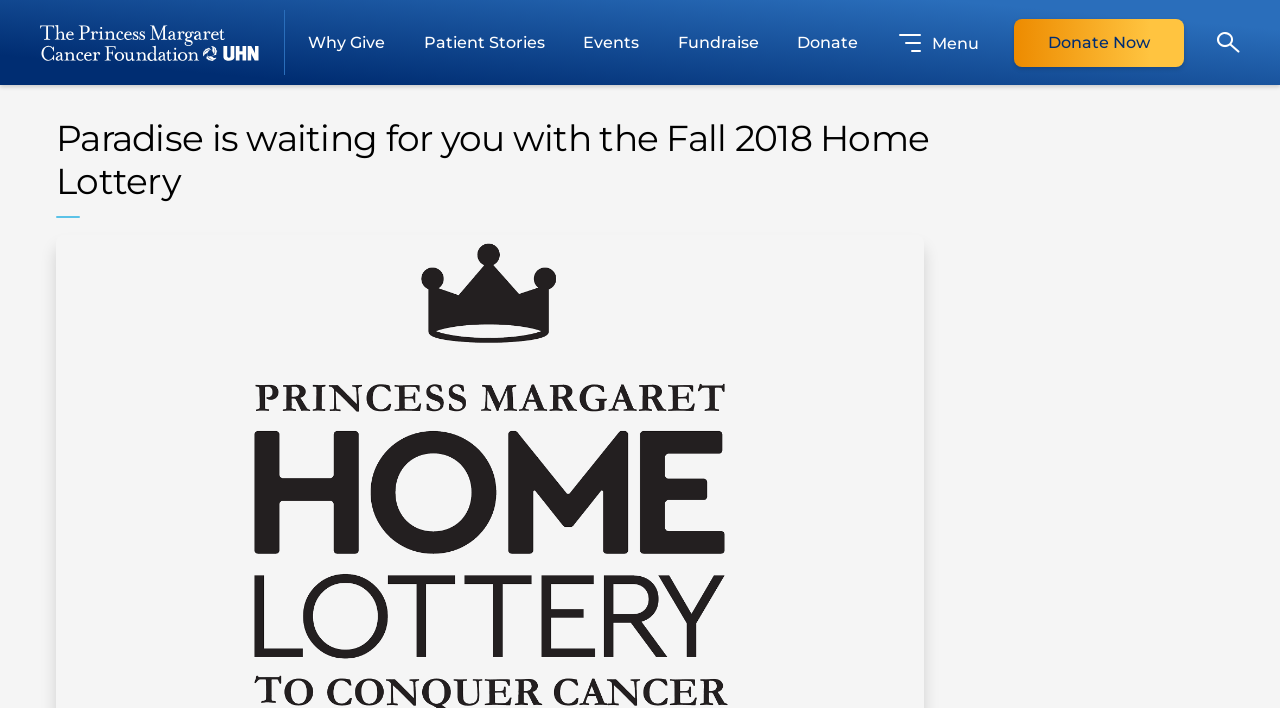Please provide the bounding box coordinates for the UI element as described: "Donate Now". The coordinates must be four floats between 0 and 1, represented as [left, top, right, bottom].

[0.792, 0.026, 0.925, 0.094]